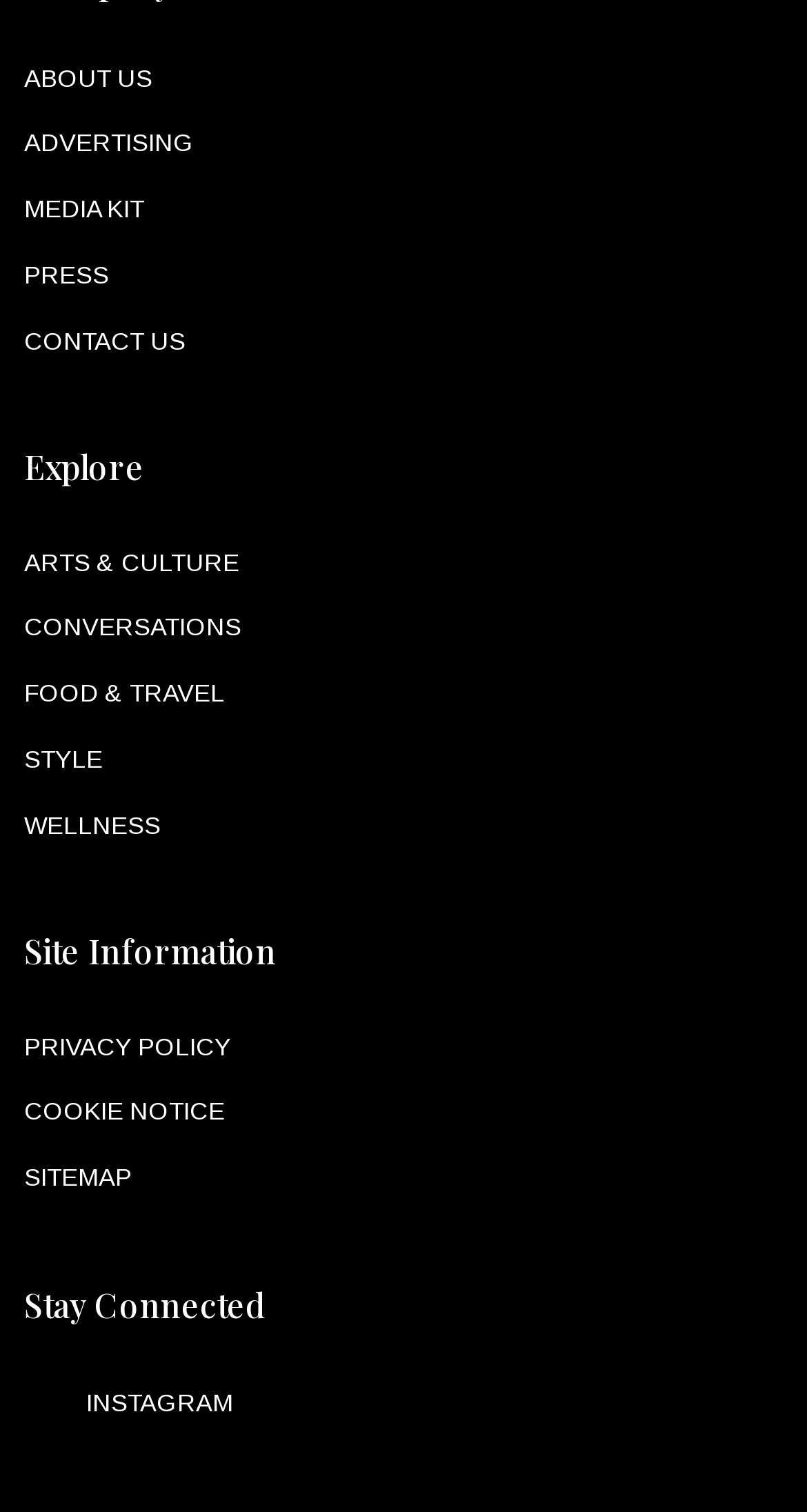How many social media links are there?
Refer to the image and provide a detailed answer to the question.

I searched for social media links and found only one, which is the 'Instagram Logo INSTAGRAM' link.